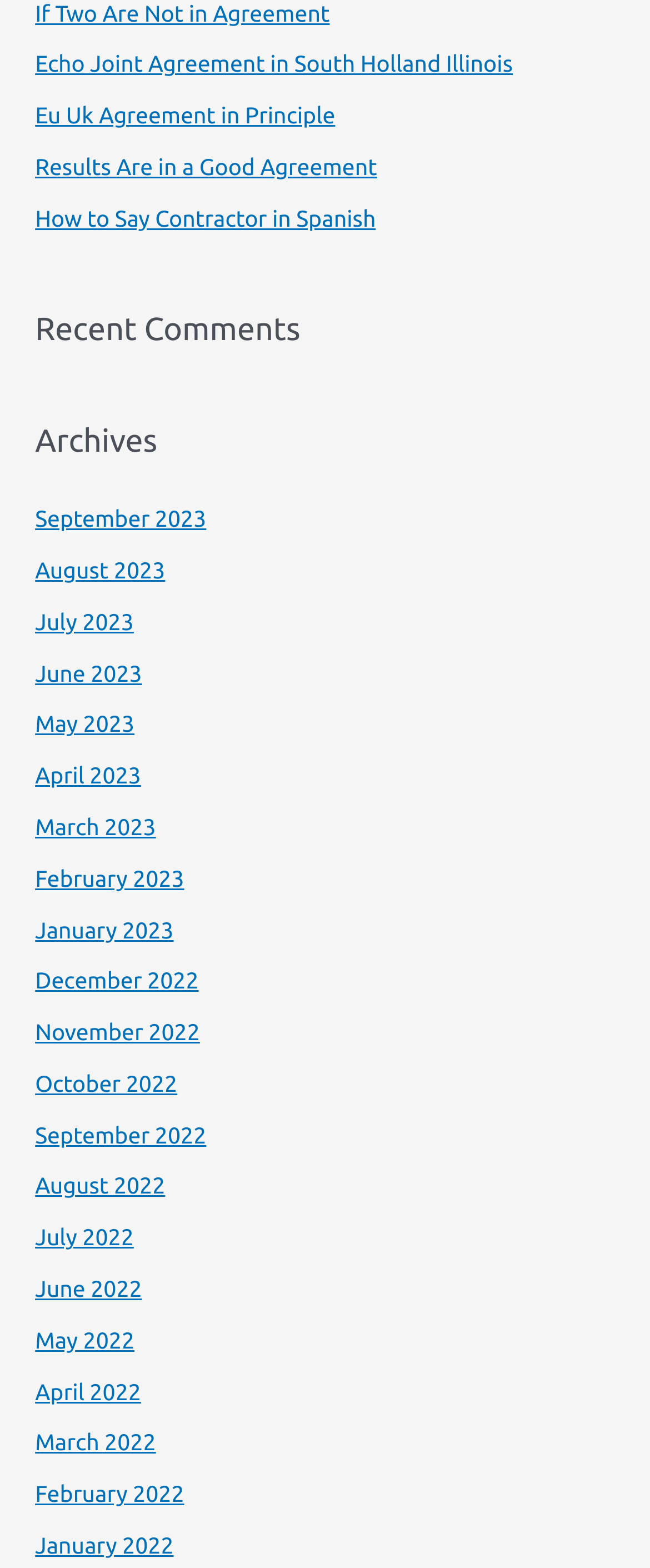How many headings are there on the webpage?
From the image, provide a succinct answer in one word or a short phrase.

2